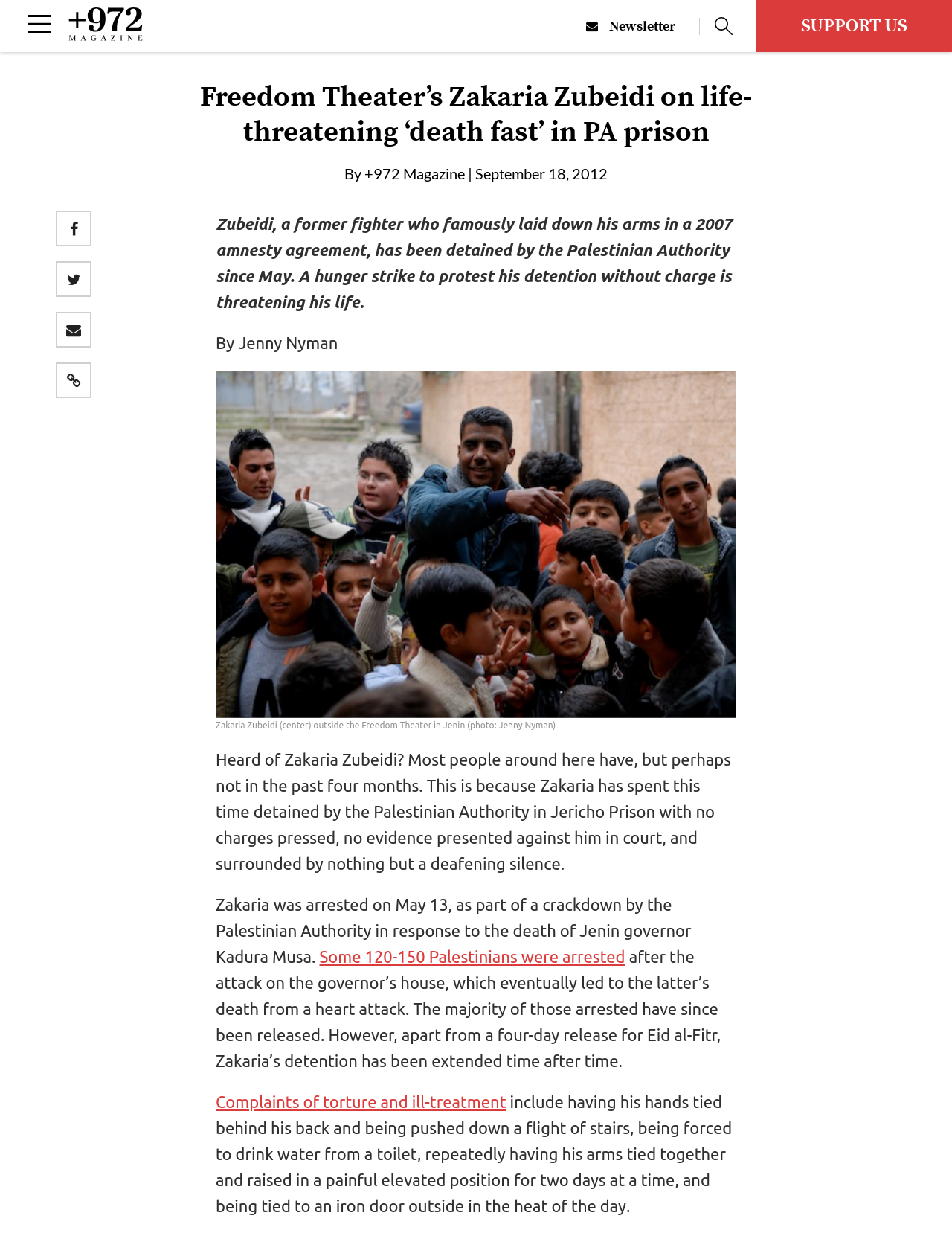Use one word or a short phrase to answer the question provided: 
What is the name of the organization that developed the website?

RGB Media